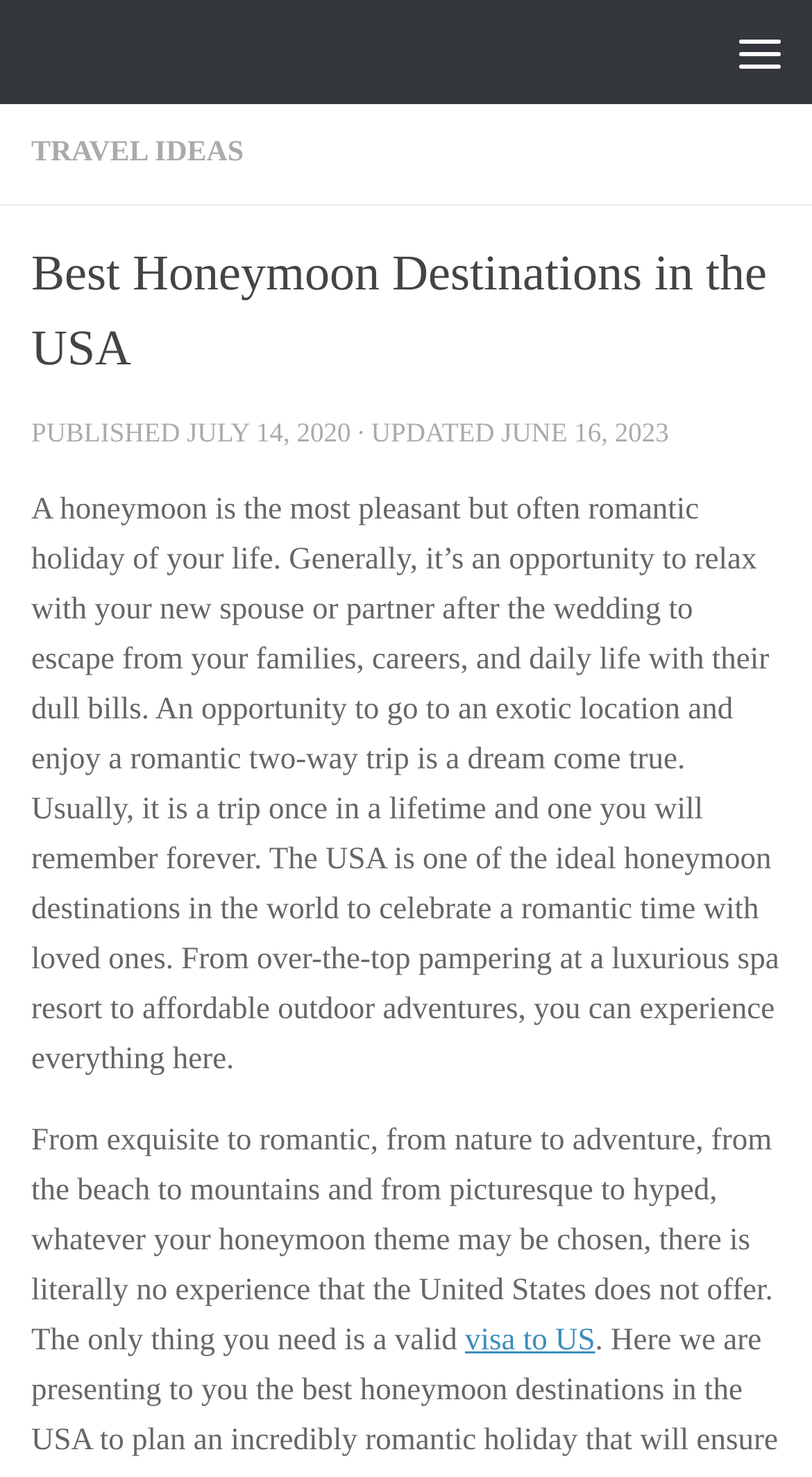Generate a comprehensive description of the webpage.

The webpage presents a travel guide for the best honeymoon destinations in the USA. At the top-left corner, there is a "Skip to content" link, followed by a "Menu" button at the top-right corner. Below the menu button, there is a navigation section with a "TRAVEL IDEAS" link.

The main content of the webpage is divided into sections. The first section has a heading "Best Honeymoon Destinations in the USA" and is accompanied by publication and update dates. Below this section, there is a paragraph of text that describes the significance of a honeymoon and how the USA offers a wide range of romantic experiences. This text is positioned at the top-center of the page and spans almost the entire width.

The next section of text continues the description of the USA as an ideal honeymoon destination, highlighting the variety of experiences it offers, from luxurious spas to outdoor adventures. This text is positioned below the previous paragraph and also spans almost the entire width of the page. A link to "visa to US" is embedded within this text, located at the bottom-center of the page.

Overall, the webpage has a clean and organized structure, with a clear hierarchy of headings and text sections. The use of links and buttons is minimal, and the focus is on presenting informative content to the user.